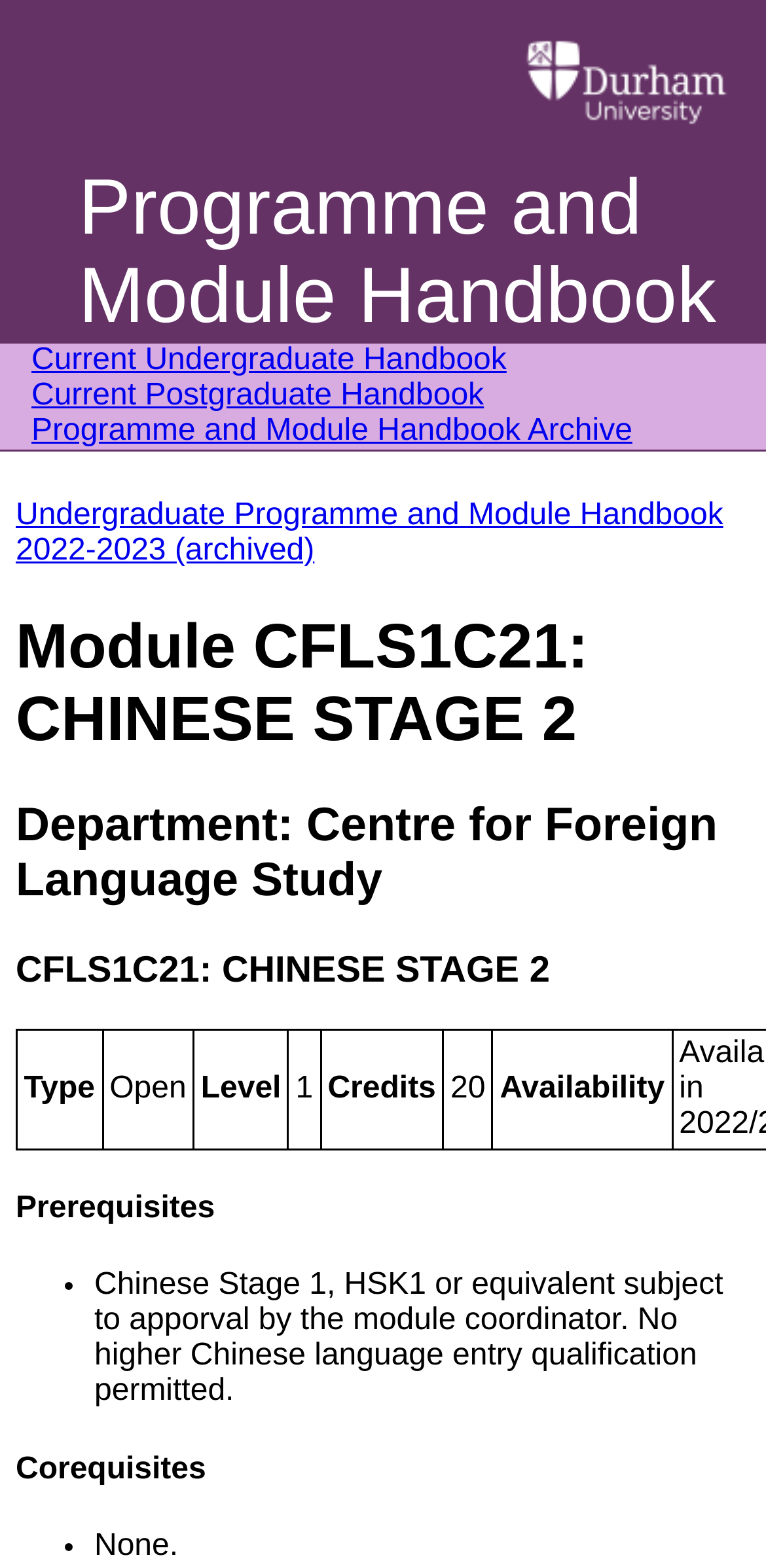What is the name of the module?
Please answer the question with as much detail as possible using the screenshot.

I found the answer by looking at the heading 'Module CFLS1C21: CHINESE STAGE 2' which is located at the top of the webpage, indicating that the module name is CHINESE STAGE 2.